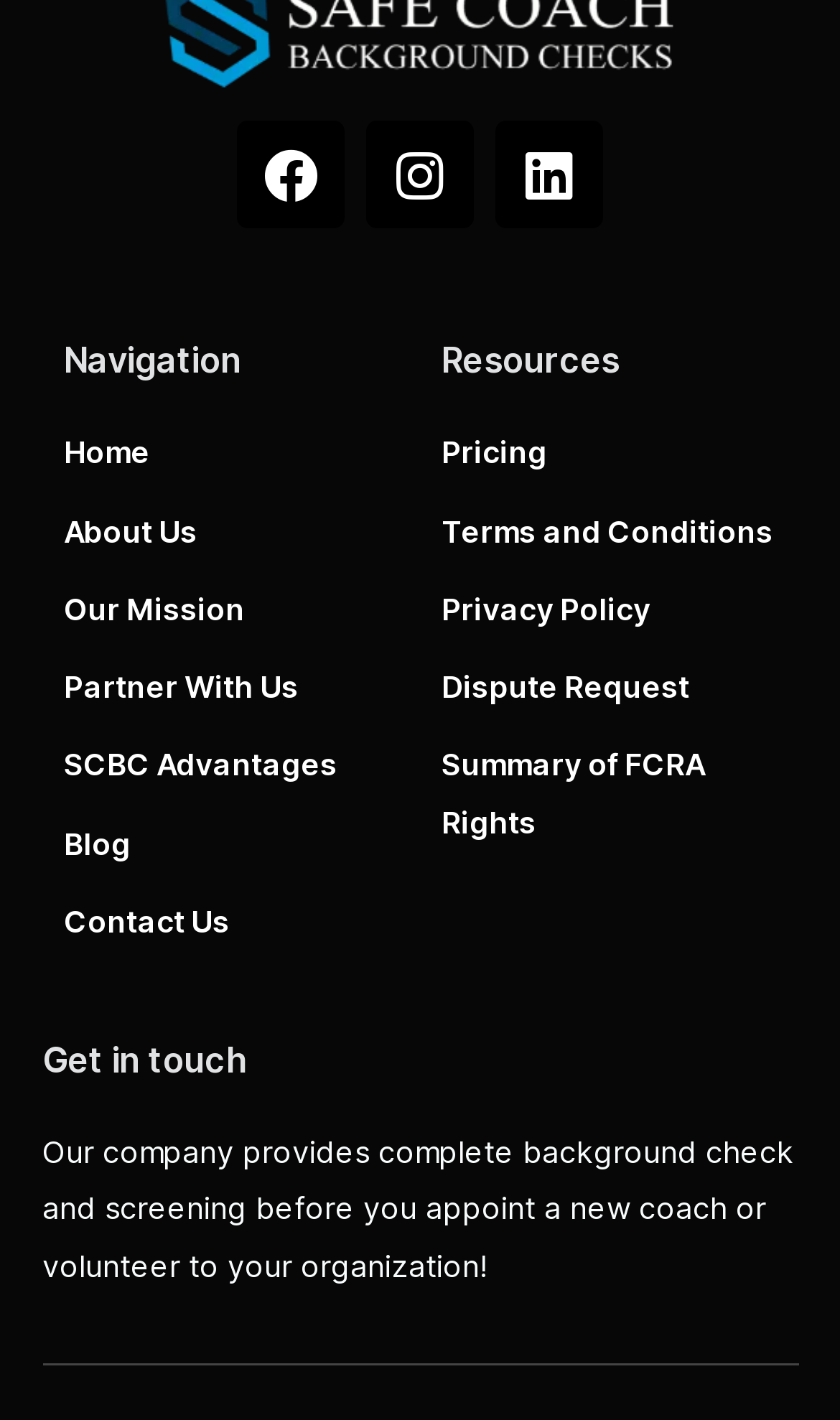Please specify the coordinates of the bounding box for the element that should be clicked to carry out this instruction: "Read the Privacy Policy". The coordinates must be four float numbers between 0 and 1, formatted as [left, top, right, bottom].

[0.526, 0.409, 0.924, 0.449]